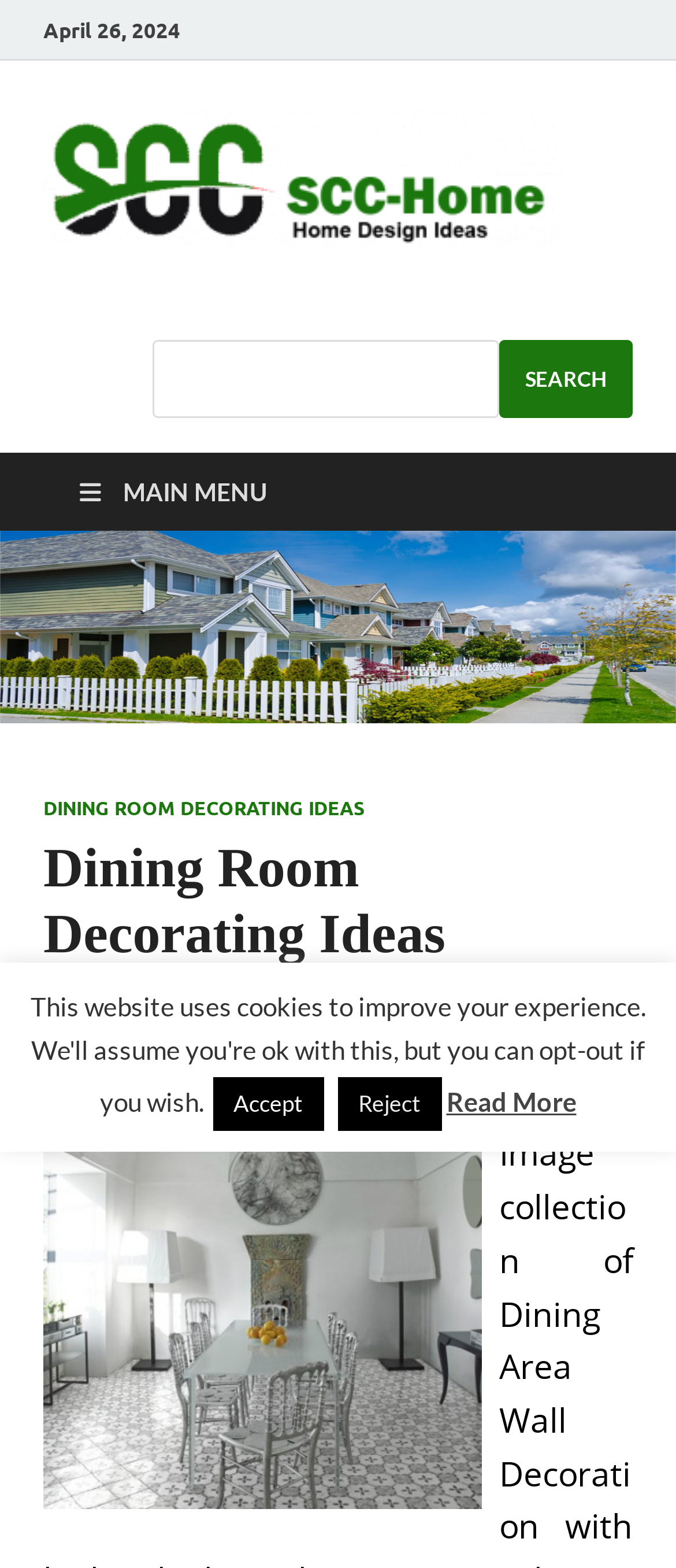Determine the bounding box coordinates for the clickable element required to fulfill the instruction: "click on the logo". Provide the coordinates as four float numbers between 0 and 1, i.e., [left, top, right, bottom].

[0.064, 0.07, 0.833, 0.157]